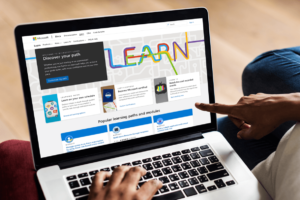Please examine the image and provide a detailed answer to the question: What is the person doing with the laptop?

The person is interacting with the laptop, as indicated by the hand pointing towards the screen, suggesting that they are engaged with the content displayed on the Microsoft Learn website.